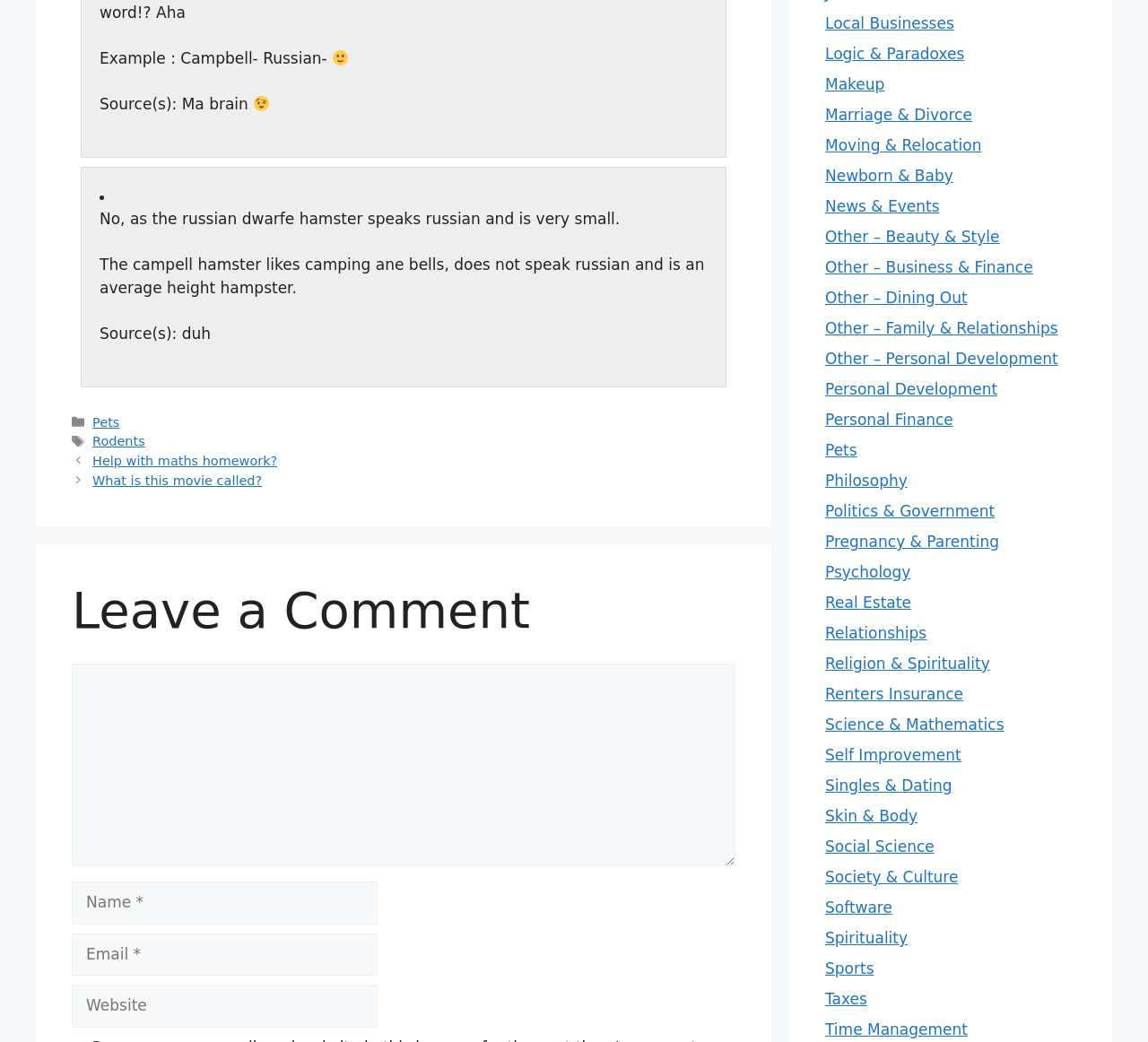What is the name of the previous post?
Refer to the image and provide a one-word or short phrase answer.

Help with maths homework?